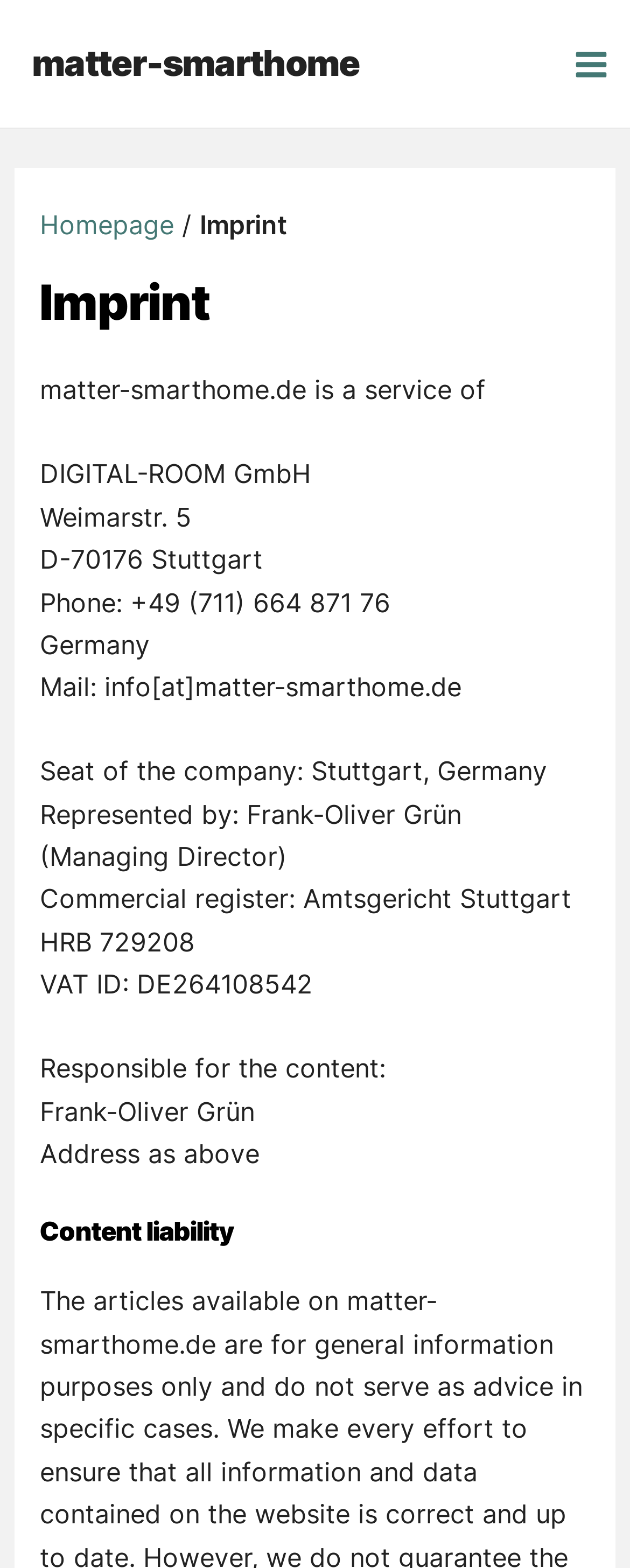Bounding box coordinates are specified in the format (top-left x, top-left y, bottom-right x, bottom-right y). All values are floating point numbers bounded between 0 and 1. Please provide the bounding box coordinate of the region this sentence describes: Homepage

[0.063, 0.133, 0.276, 0.154]